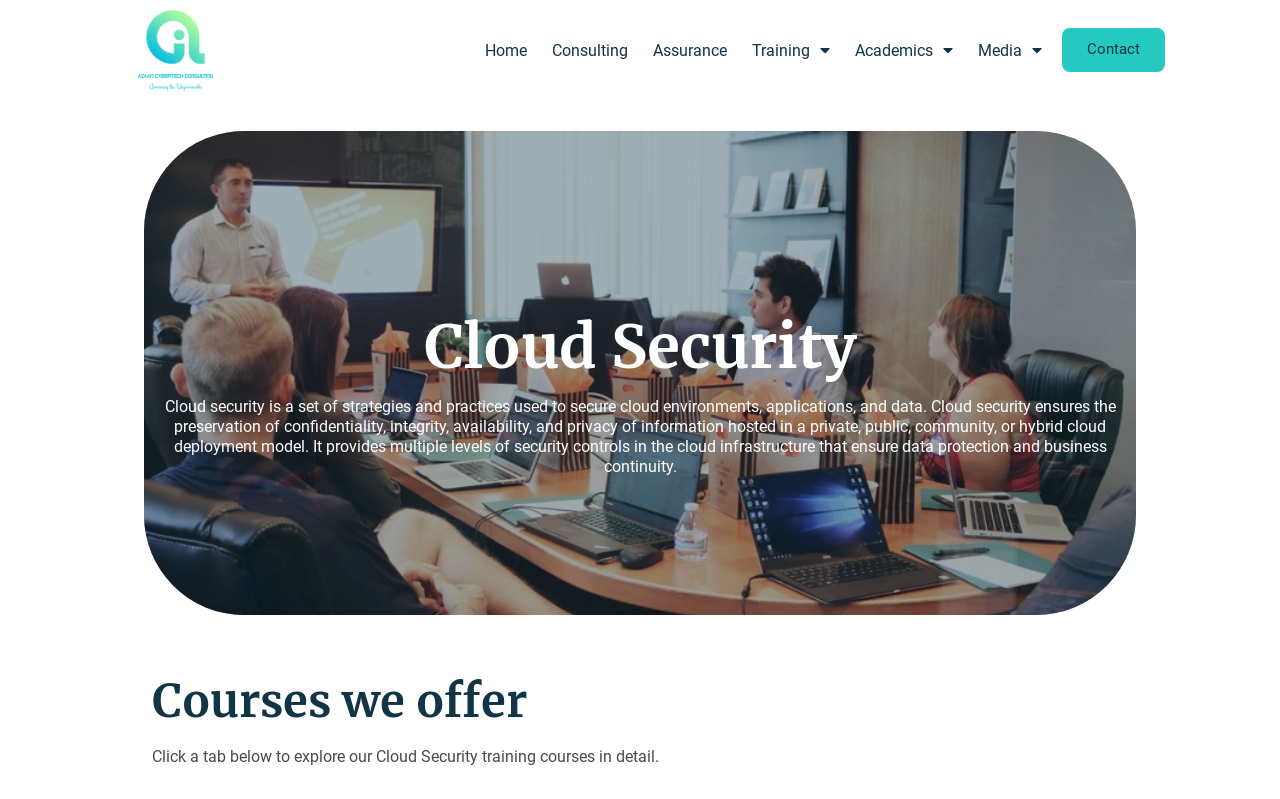What is the main topic of the webpage?
Based on the visual content, answer with a single word or a brief phrase.

Cloud Security